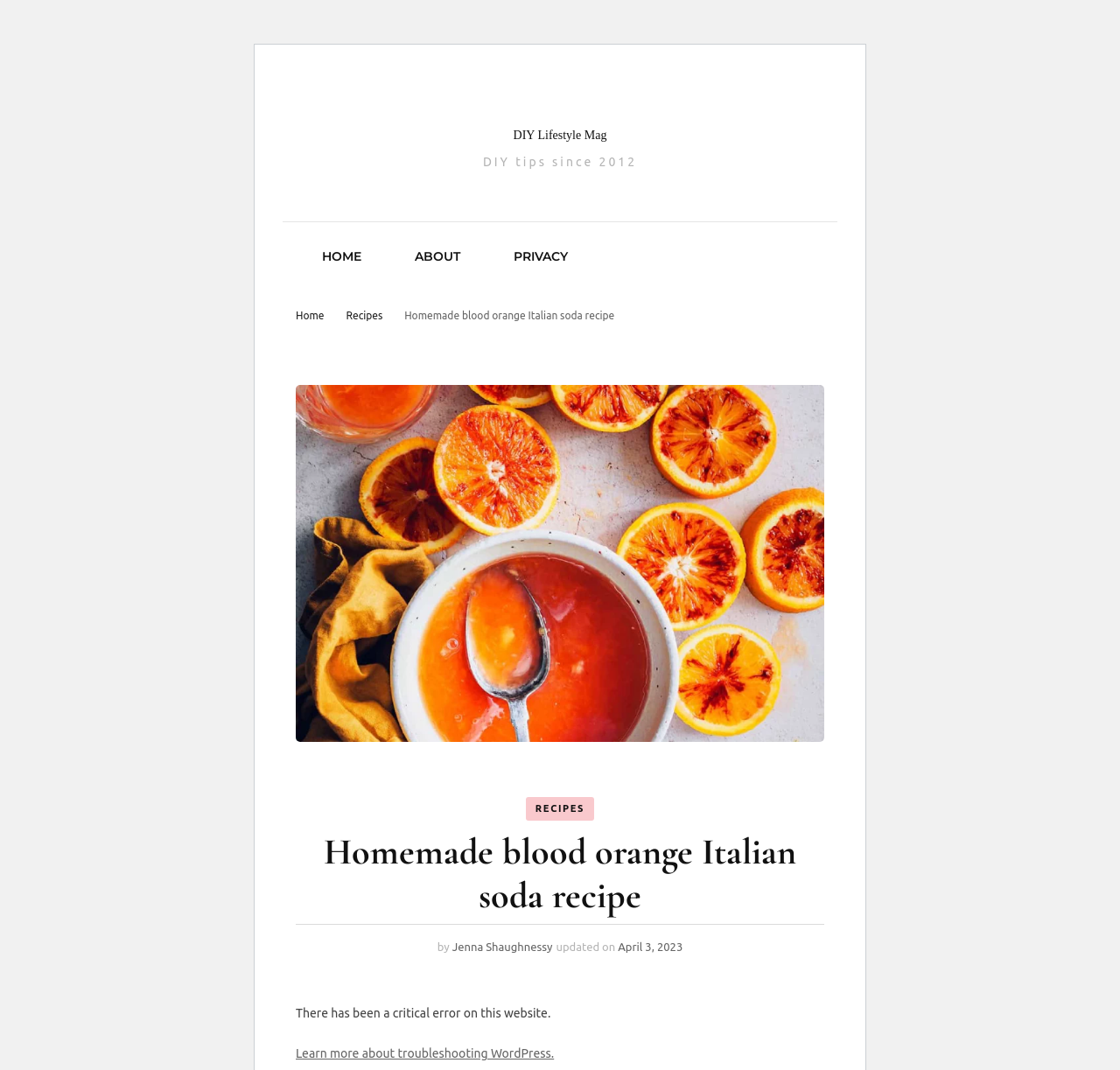Generate an in-depth caption that captures all aspects of the webpage.

The webpage is about a homemade blood orange Italian soda recipe. At the top, there is a link to "DIY Lifestyle Mag" and a static text "DIY tips since 2012". Below this, there is a mobile navigation menu with three links: "HOME", "ABOUT", and "PRIVACY". 

On the left side, there are four links: "Home", "Recipes", and the title of the recipe "Homemade blood orange Italian soda recipe". The recipe title link is followed by an image of the blood orange Italian soda recipe, which takes up a significant portion of the page. 

Above the image, there is a header section with a link to "RECIPES" and a heading that repeats the recipe title. Below the heading, there is a byline with the author's name "Jenna Shaughnessy" and the date "April 3, 2023" when the recipe was updated. 

At the very bottom of the page, there is an error message "There has been a critical error on this website" and a link to learn more about troubleshooting WordPress.